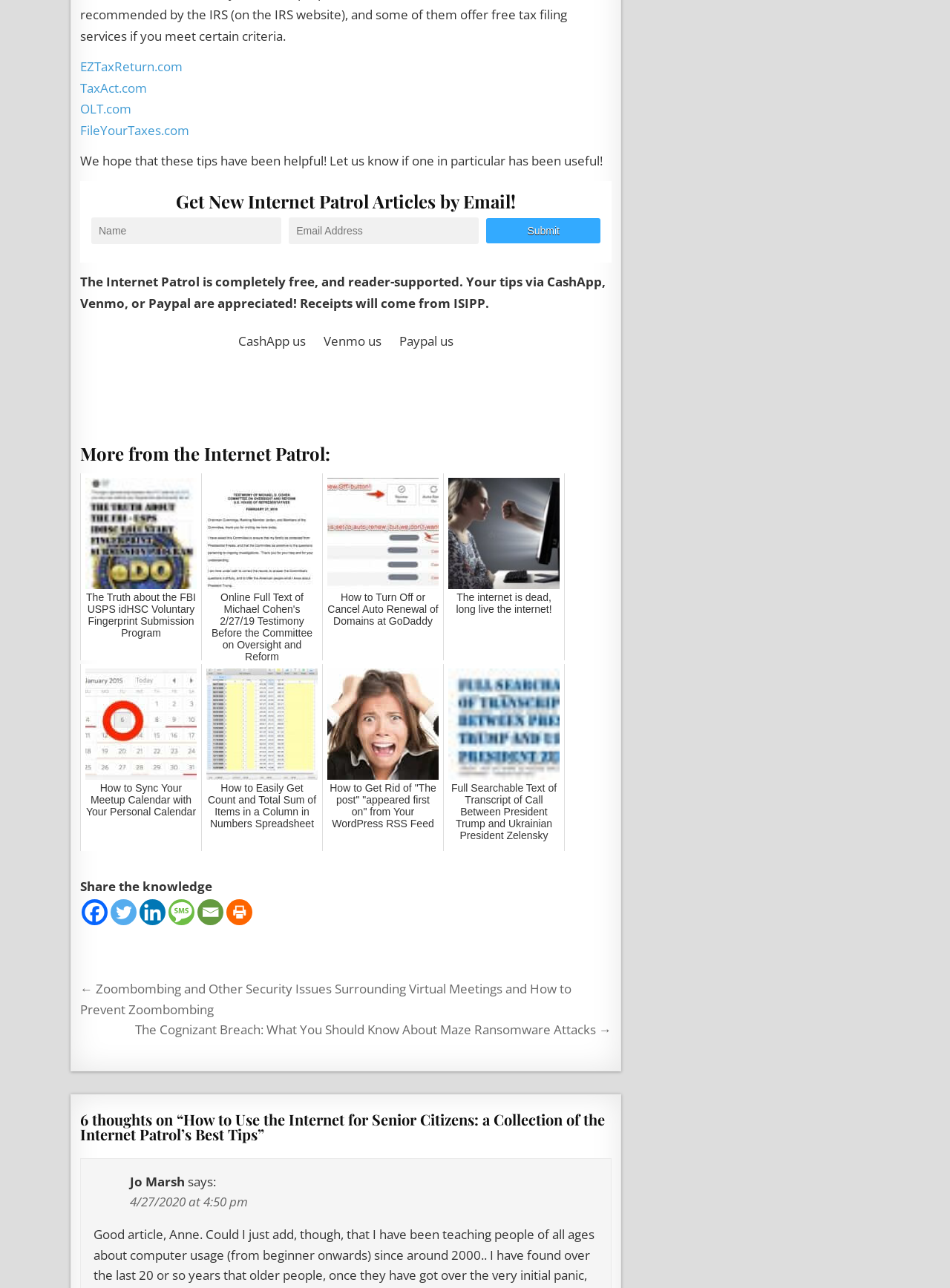Can you show the bounding box coordinates of the region to click on to complete the task described in the instruction: "Click on the 'Submit' button"?

[0.512, 0.169, 0.632, 0.189]